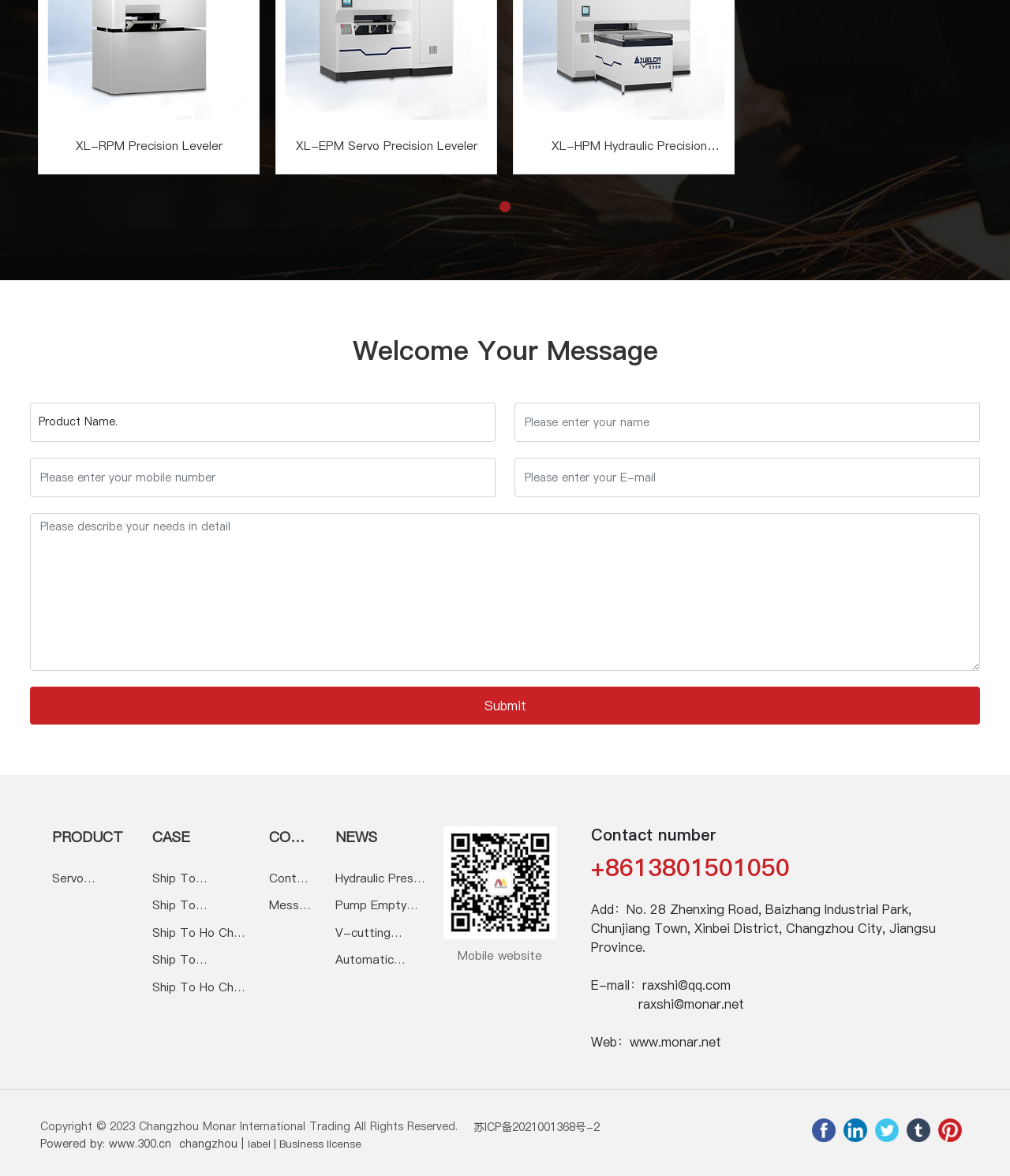What is the company name?
Provide a detailed and well-explained answer to the question.

I found the company name by looking at the contact information section, where it says 'Add：No. 28 Zhenxing Road, Baizhang Industrial Park, Chunjiang Town, Xinbei District, Changzhou City, Jiangsu Province.' and 'E-mail：raxshi@qq.com', which suggests that the company name is Changzhou Monar International Trading.